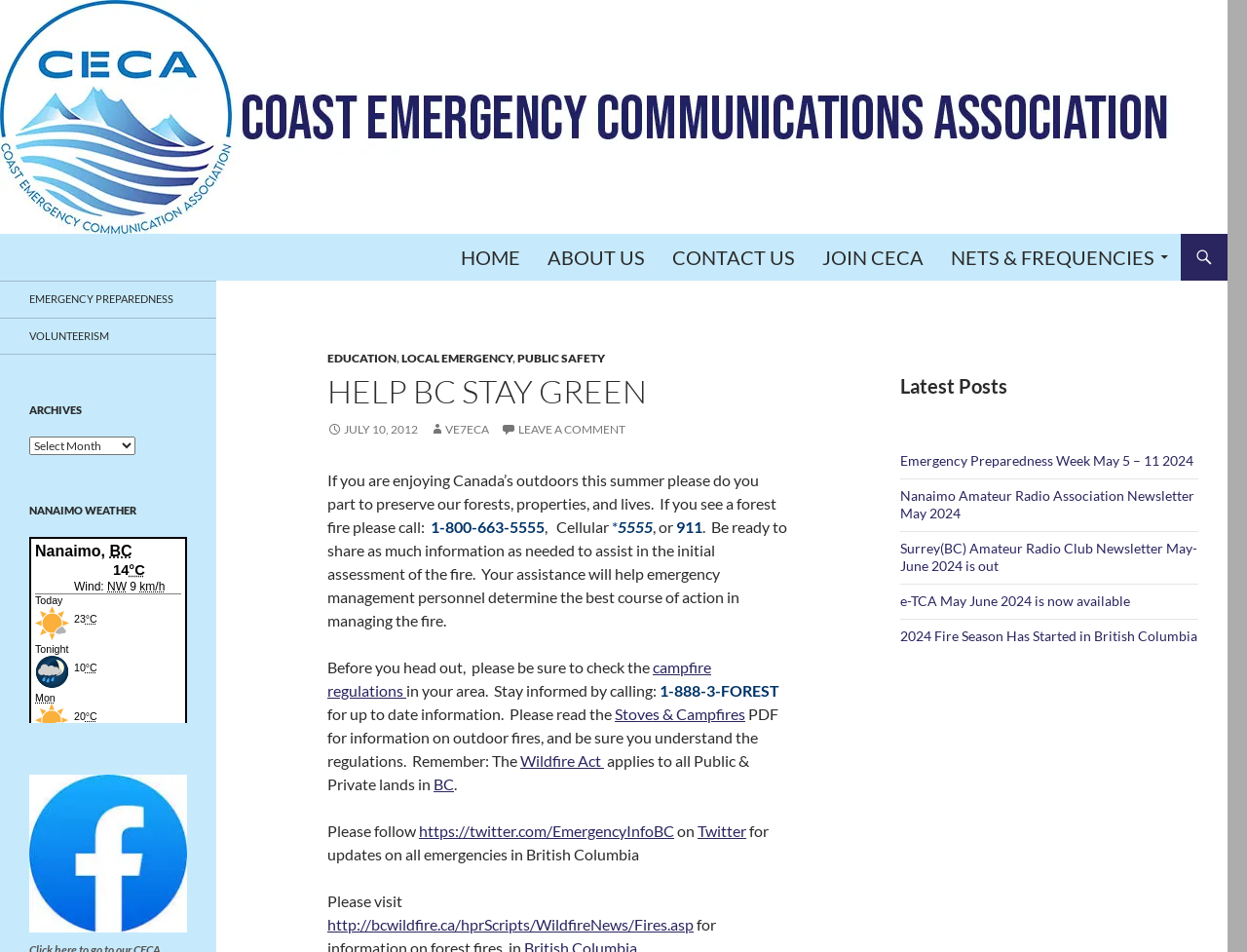How many links are there in the 'Latest Posts' section?
Please answer the question as detailed as possible based on the image.

The 'Latest Posts' section is located in the bottom-right corner of the webpage. It contains five links, each representing a different post, with titles such as 'Emergency Preparedness Week May 5 – 11 2024' and 'Nanaimo Amateur Radio Association Newsletter May 2024'.